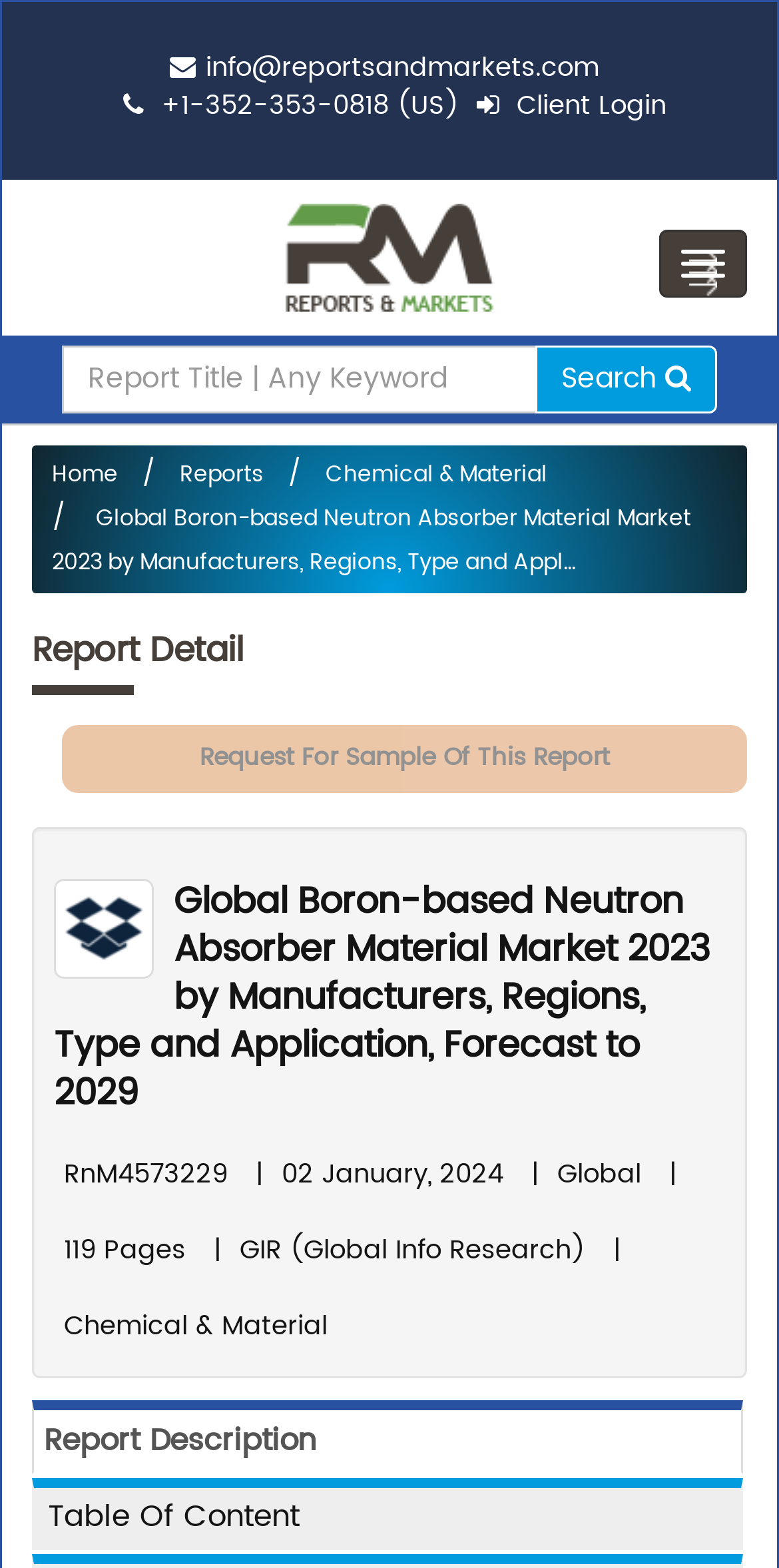What is the release date of the report?
Please respond to the question with a detailed and thorough explanation.

I found the release date by looking at the static text '02 January, 2024' located below the report title.